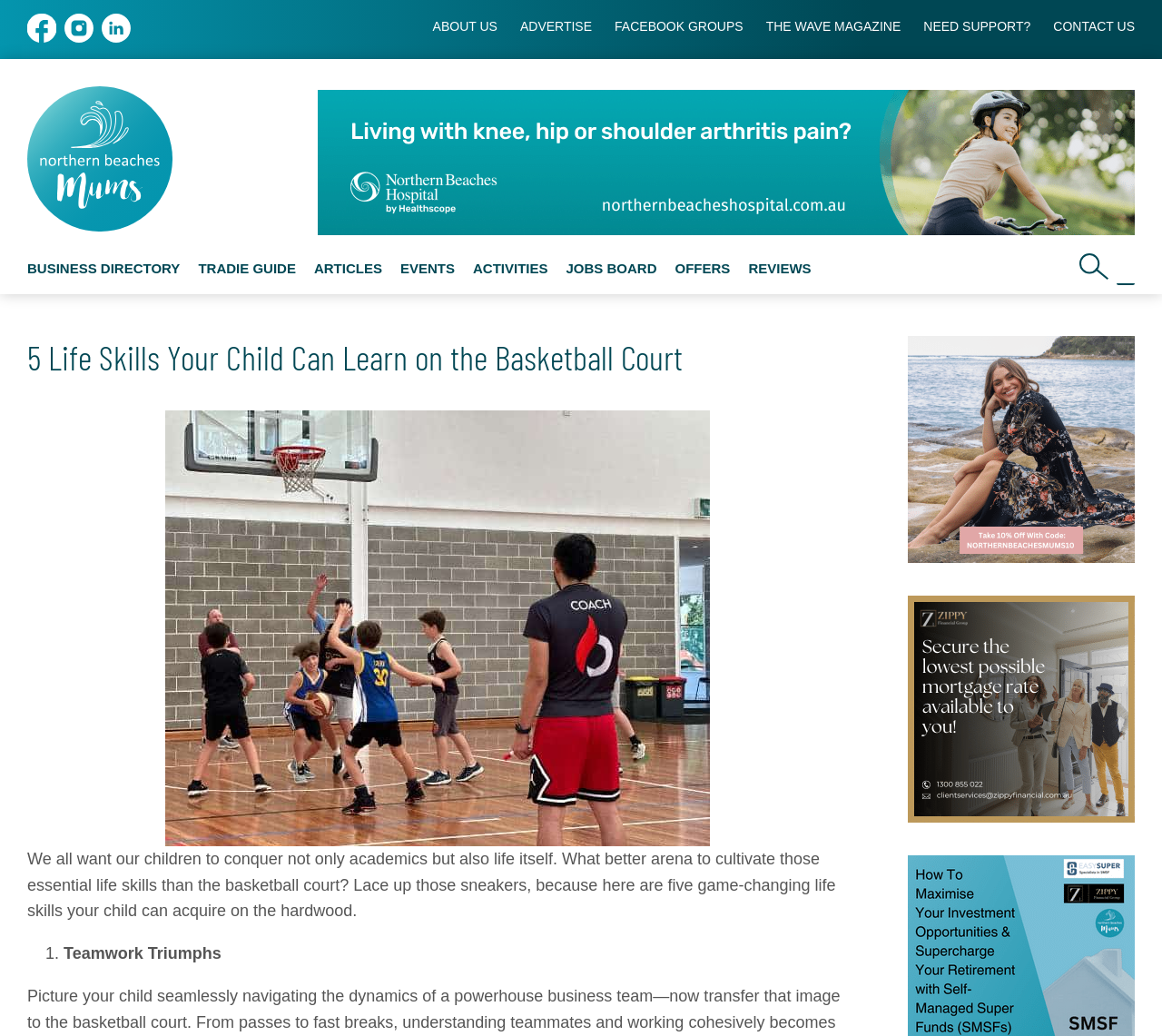Find and generate the main title of the webpage.

5 Life Skills Your Child Can Learn on the Basketball Court